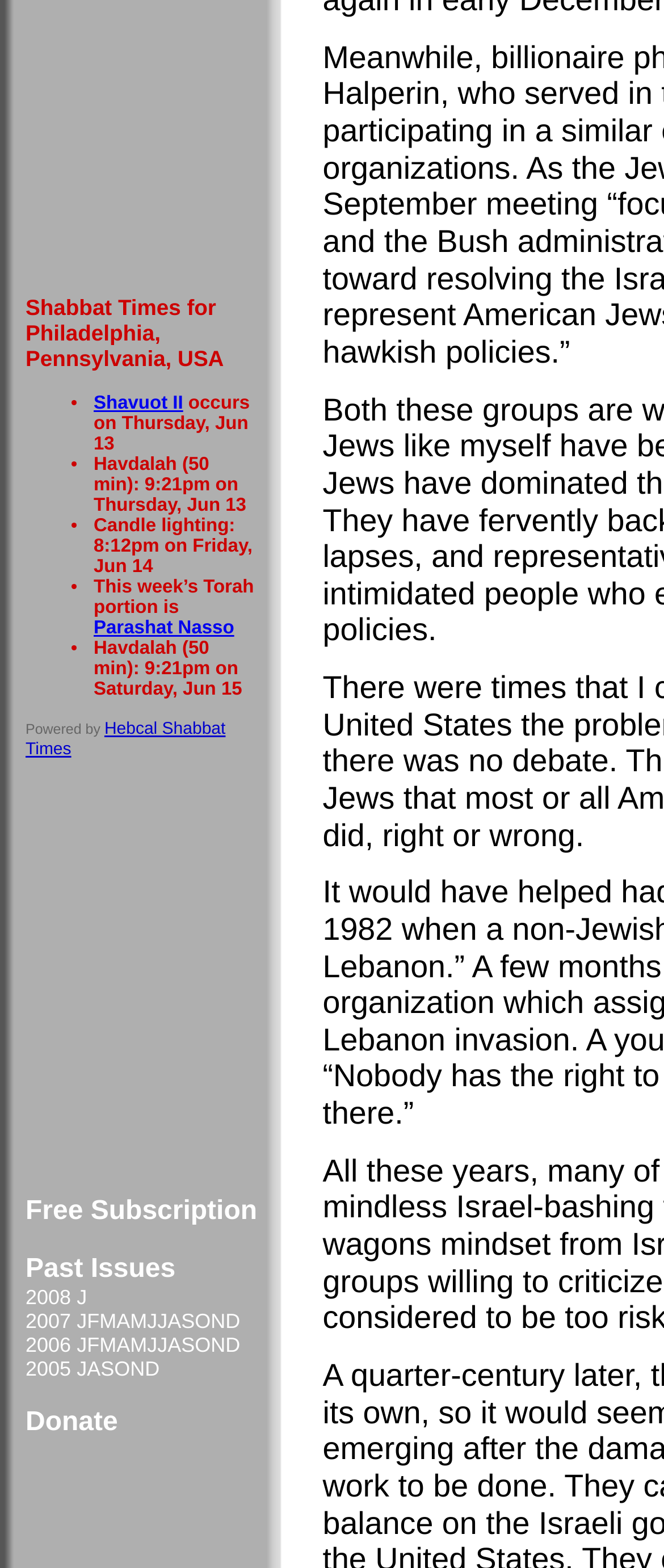Determine the bounding box coordinates for the UI element described. Format the coordinates as (top-left x, top-left y, bottom-right x, bottom-right y) and ensure all values are between 0 and 1. Element description: A

[0.252, 0.835, 0.273, 0.85]